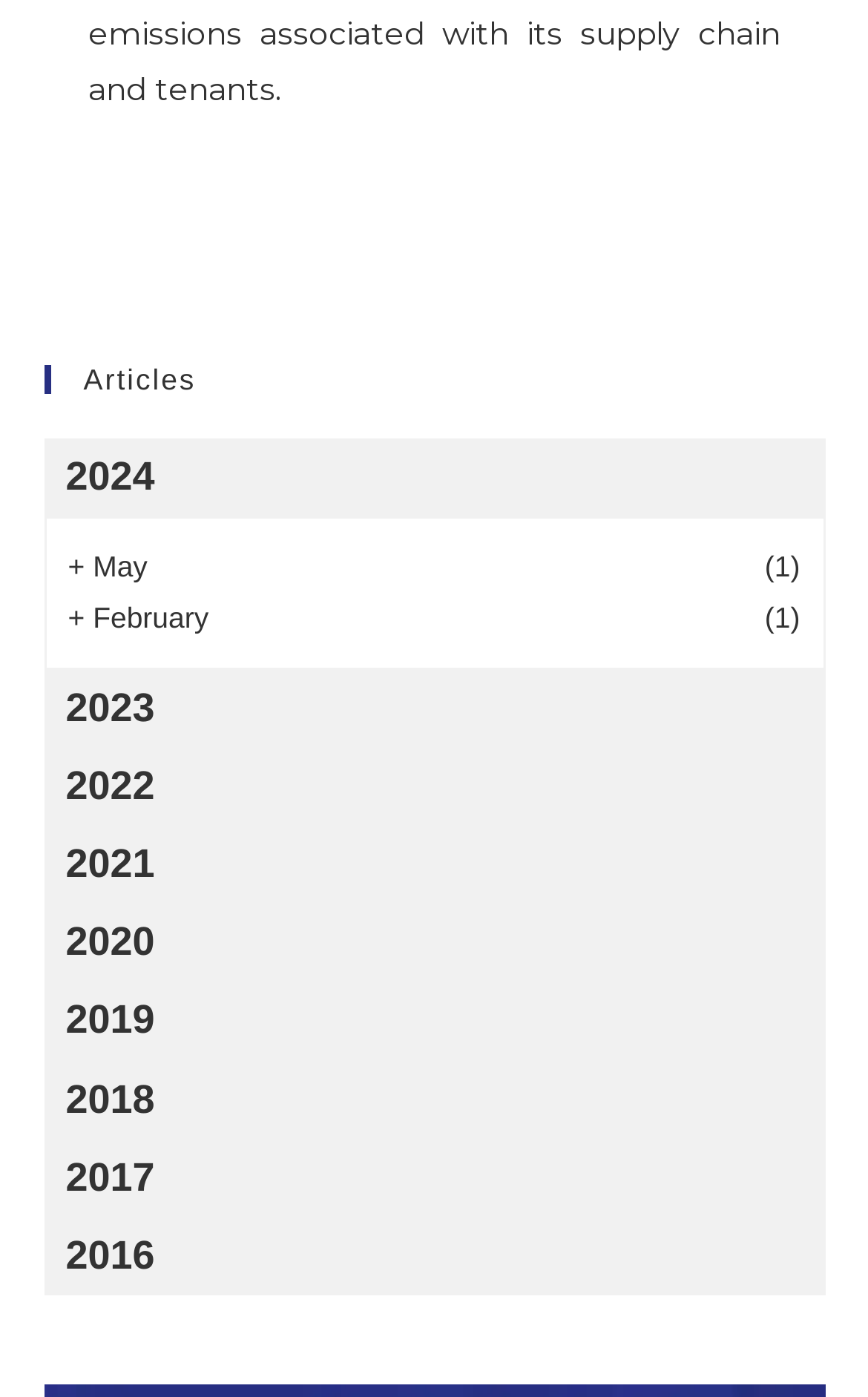What is the title of the primary sidebar?
Analyze the image and provide a thorough answer to the question.

The primary sidebar has a heading element with the text 'Articles', which suggests that the title of the primary sidebar is indeed 'Articles'.